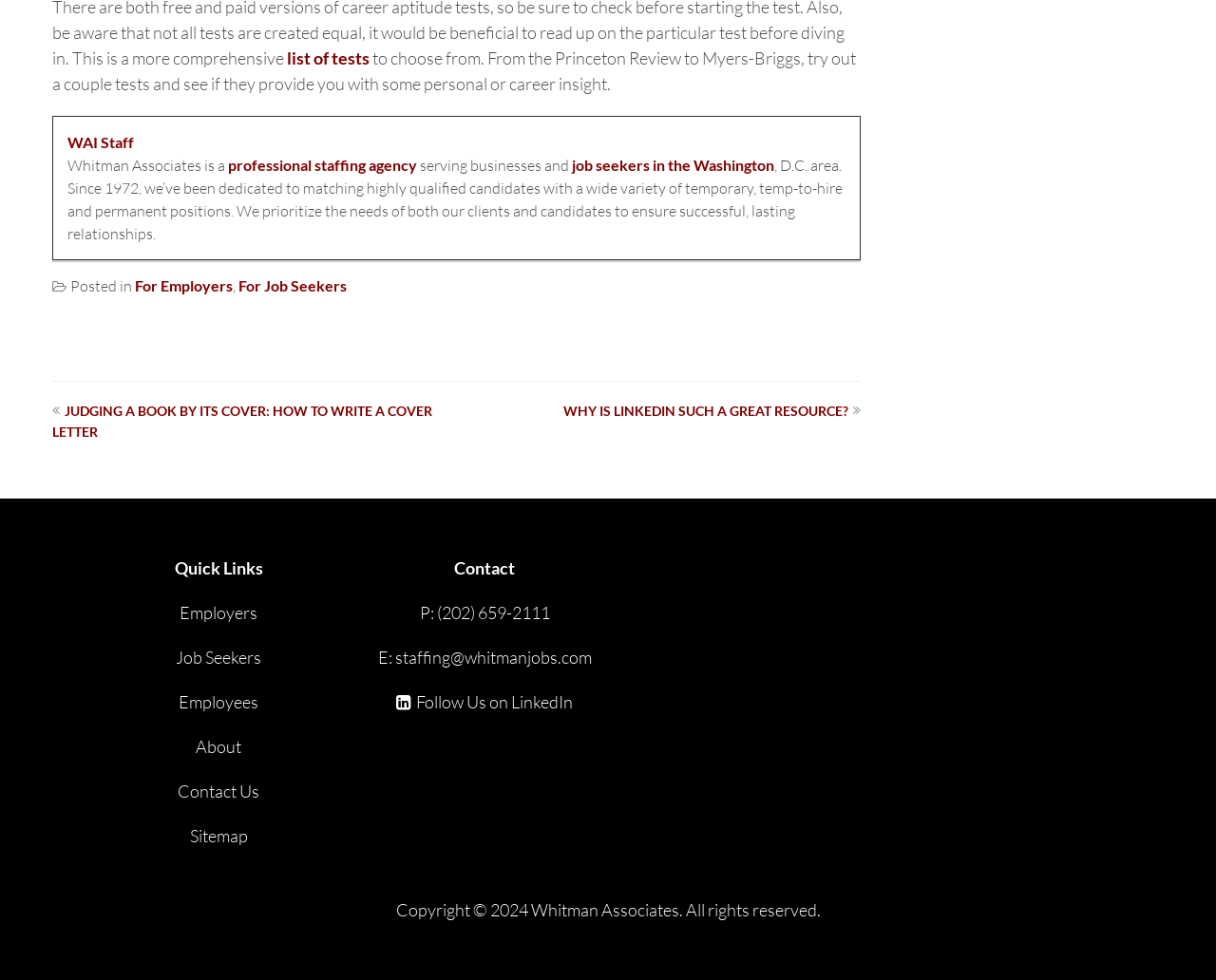Find the bounding box coordinates for the element described here: "Sitemap".

[0.156, 0.842, 0.204, 0.863]